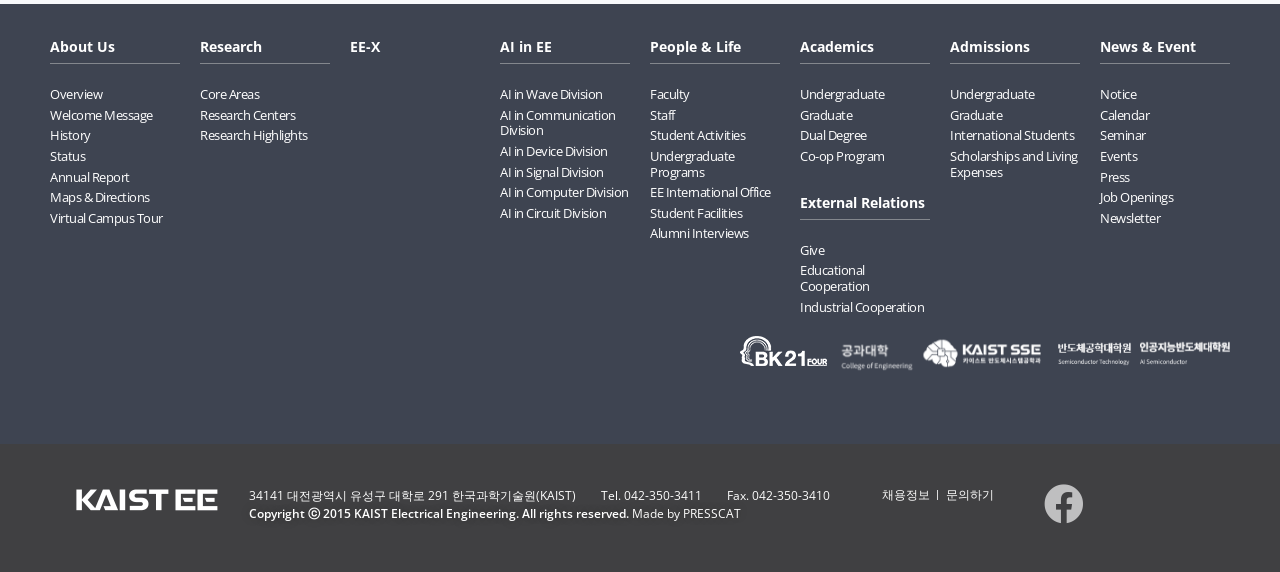Answer the following inquiry with a single word or phrase:
What is the phone number of KAIST Electrical Engineering?

042-350-3411